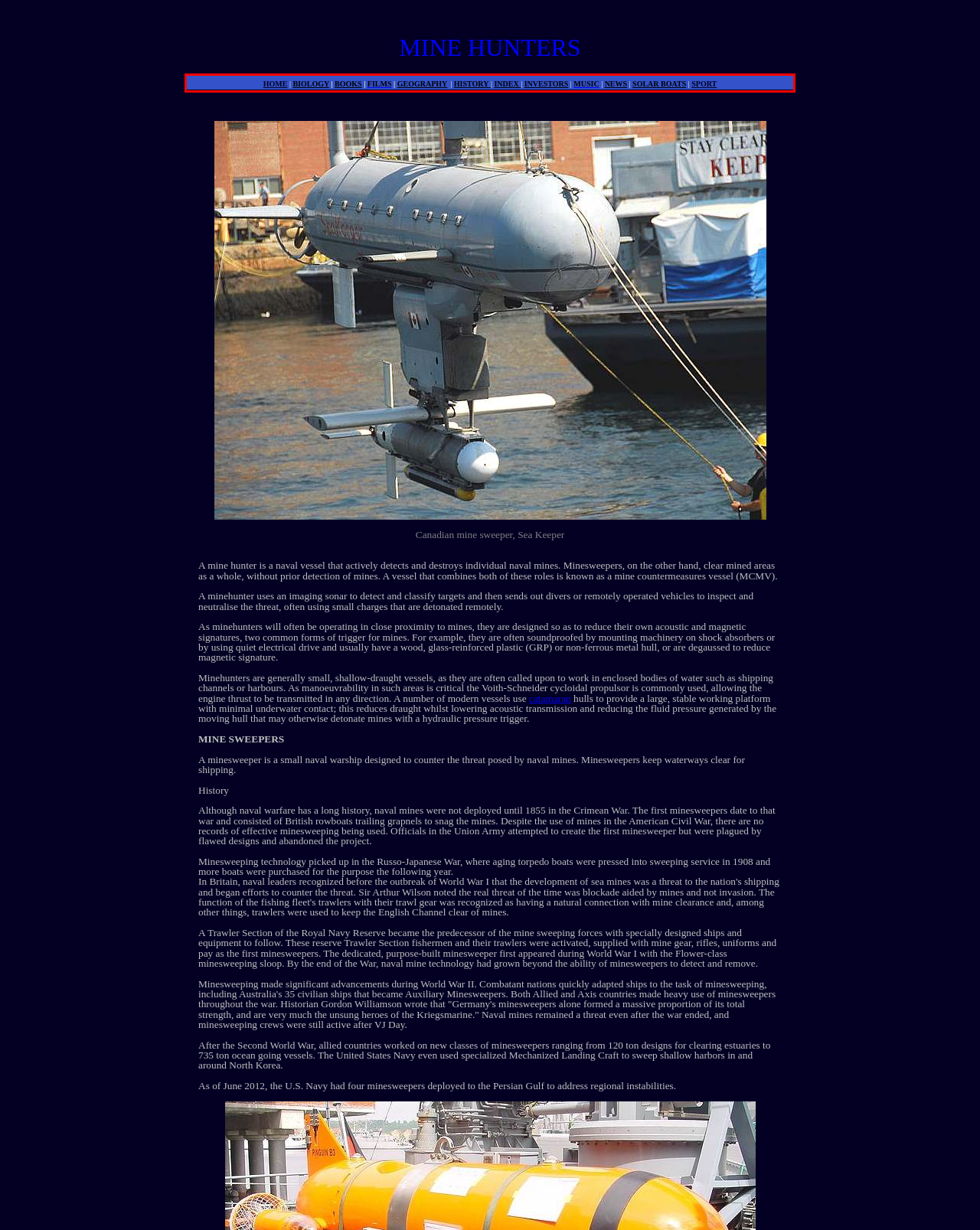From the provided screenshot, extract the text content that is enclosed within the red bounding box.

HOME | BIOLOGY | BOOKS | FILMS | GEOGRAPHY | HISTORY | INDEX | INVESTORS | MUSIC | NEWS | SOLAR BOATS | SPORT